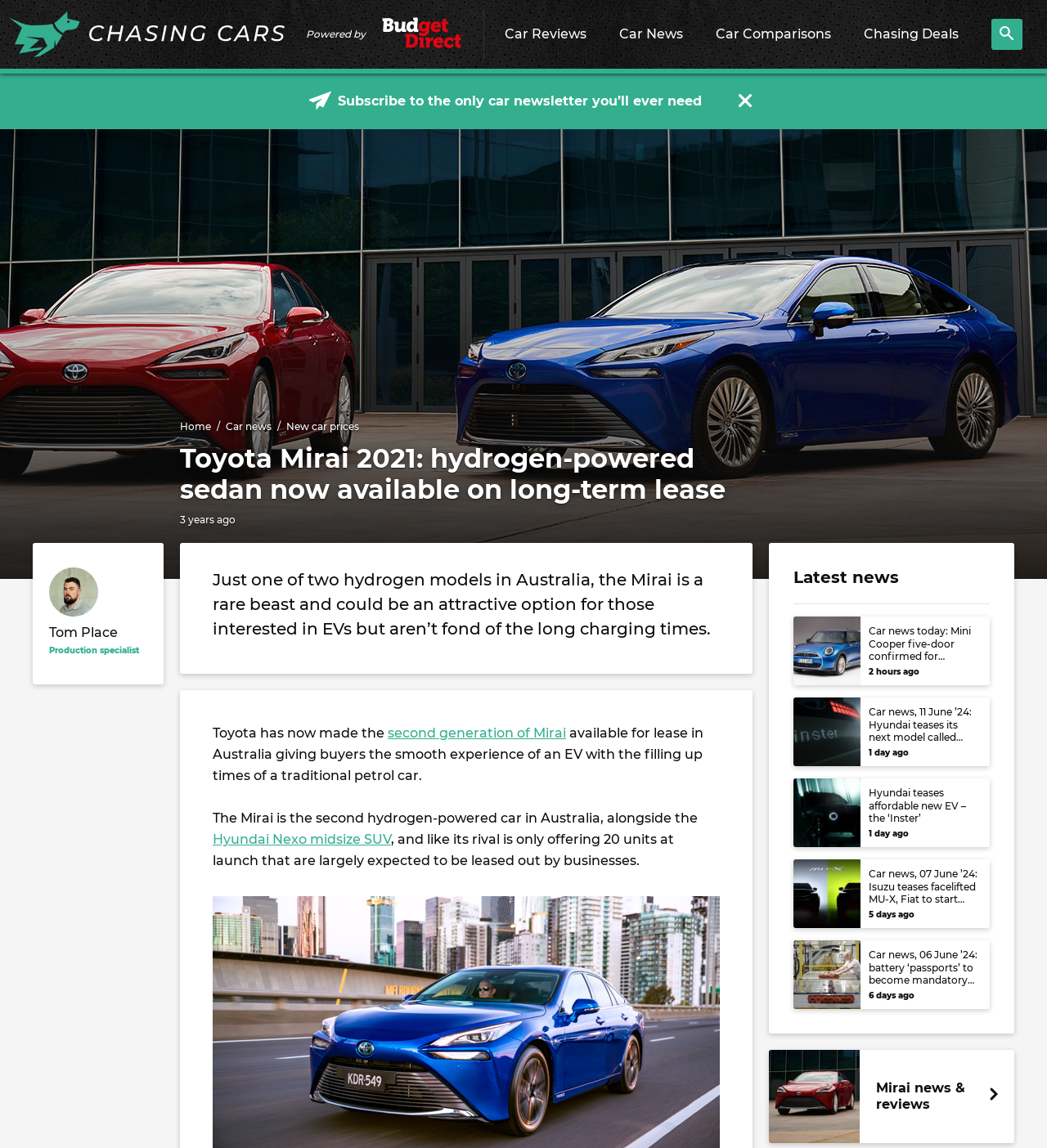Please provide the bounding box coordinates for the element that needs to be clicked to perform the following instruction: "Click on the 'Home' link". The coordinates should be given as four float numbers between 0 and 1, i.e., [left, top, right, bottom].

[0.172, 0.366, 0.202, 0.376]